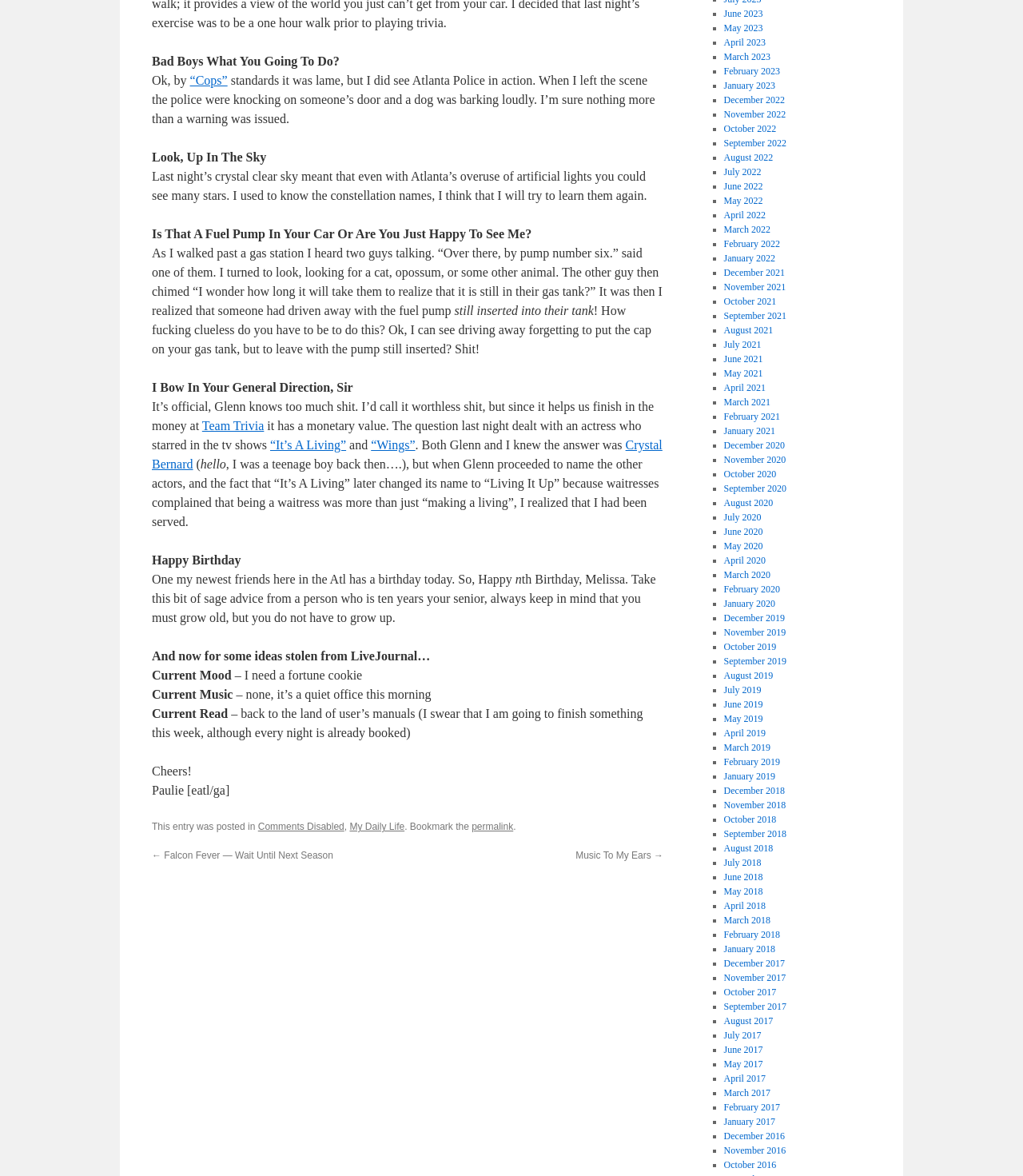Given the element description, predict the bounding box coordinates in the format (top-left x, top-left y, bottom-right x, bottom-right y). Make sure all values are between 0 and 1. Here is the element description: My Daily Life

[0.342, 0.698, 0.395, 0.708]